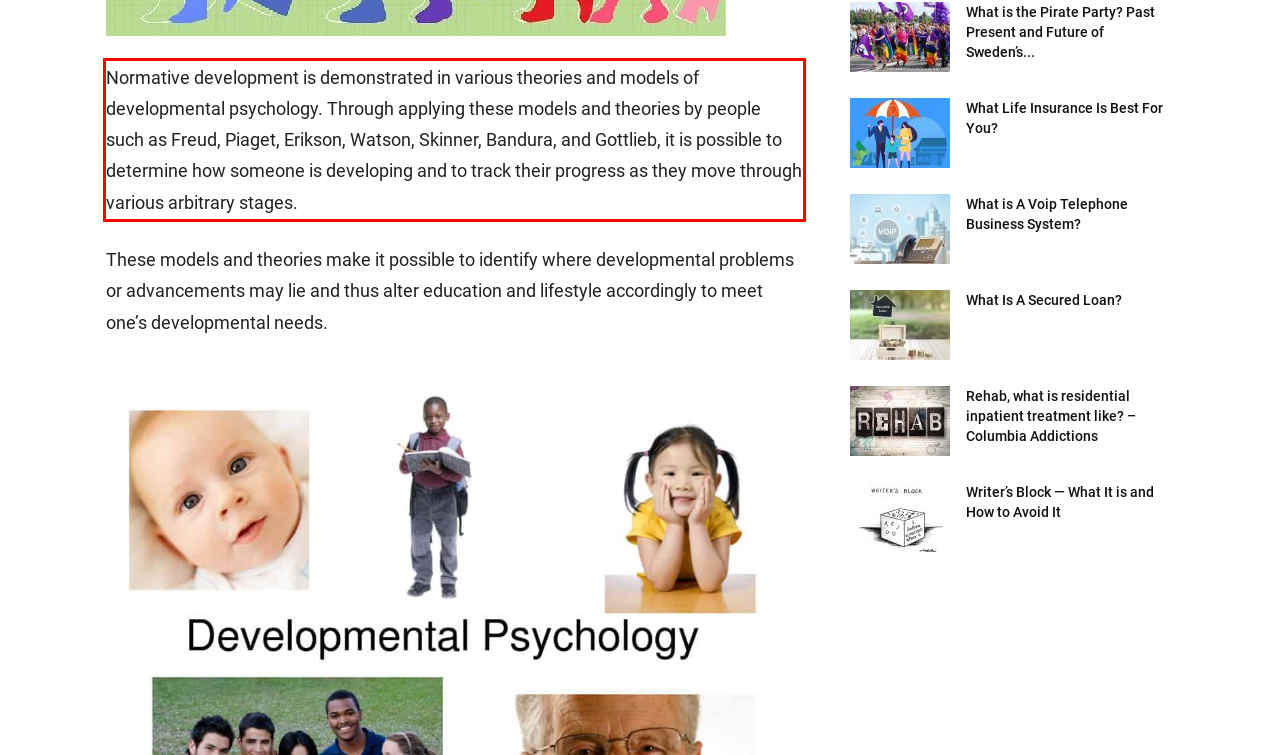Look at the webpage screenshot and recognize the text inside the red bounding box.

Normative development is demonstrated in various theories and models of developmental psychology. Through applying these models and theories by people such as Freud, Piaget, Erikson, Watson, Skinner, Bandura, and Gottlieb, it is possible to determine how someone is developing and to track their progress as they move through various arbitrary stages.